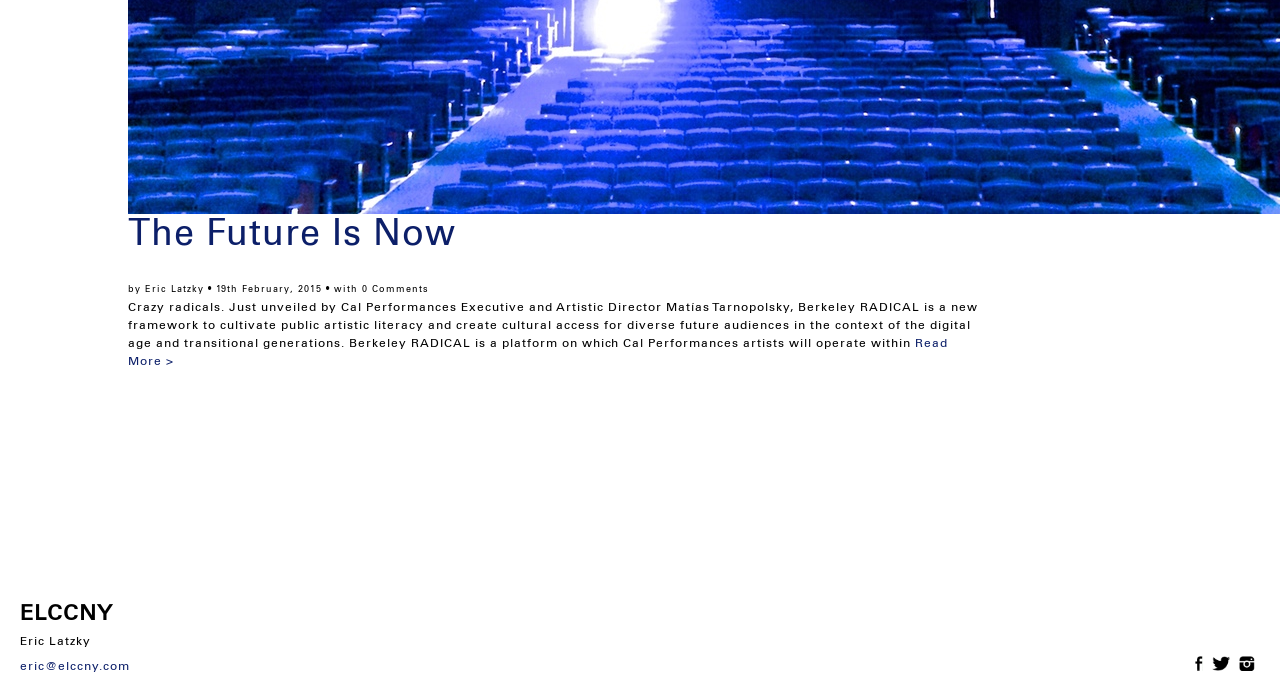Please give a short response to the question using one word or a phrase:
What is the name of the organization mentioned in the article?

Cal Performances